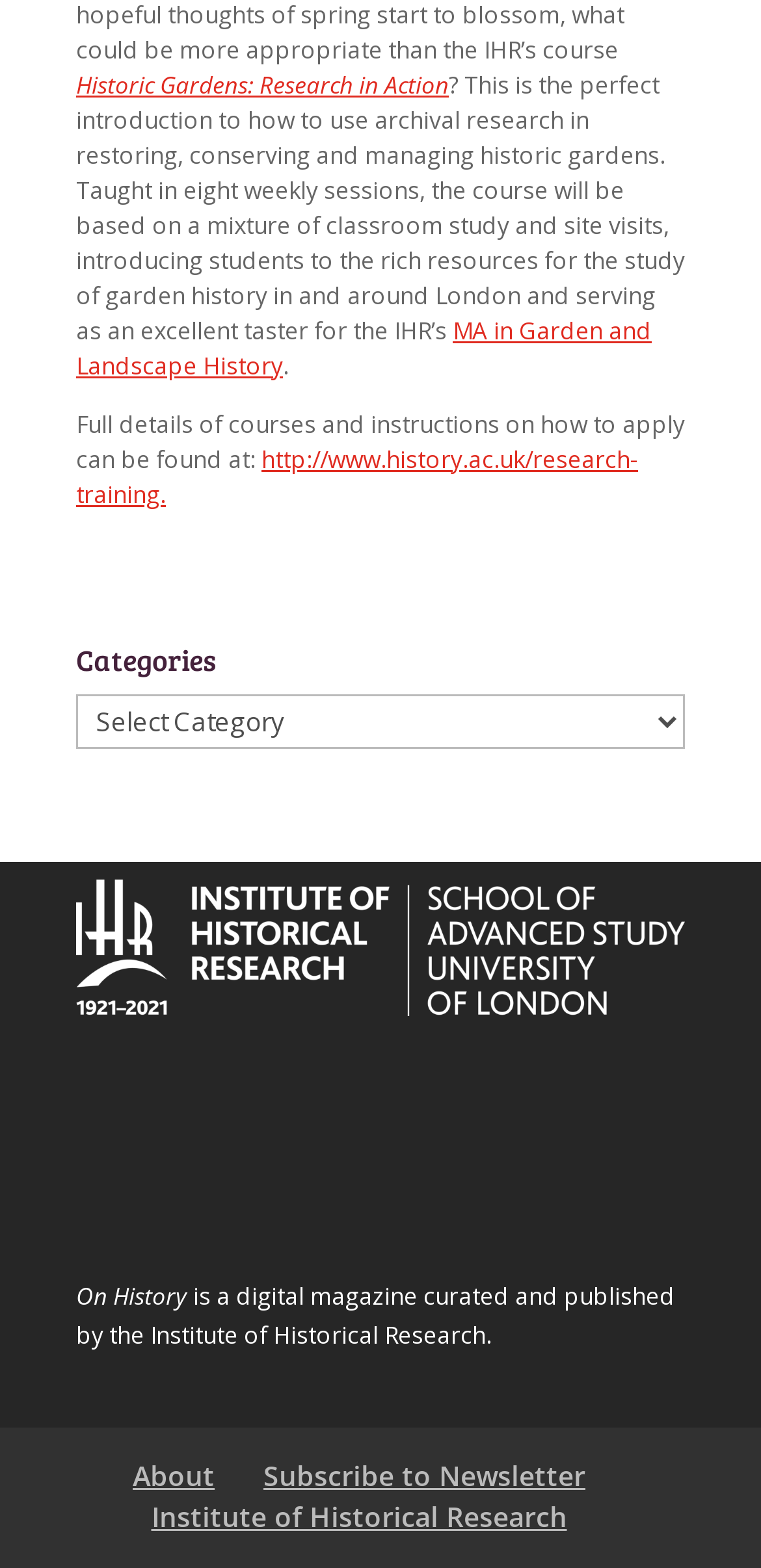Identify the bounding box coordinates for the UI element described by the following text: "Subscribe to Newsletter". Provide the coordinates as four float numbers between 0 and 1, in the format [left, top, right, bottom].

[0.346, 0.929, 0.769, 0.952]